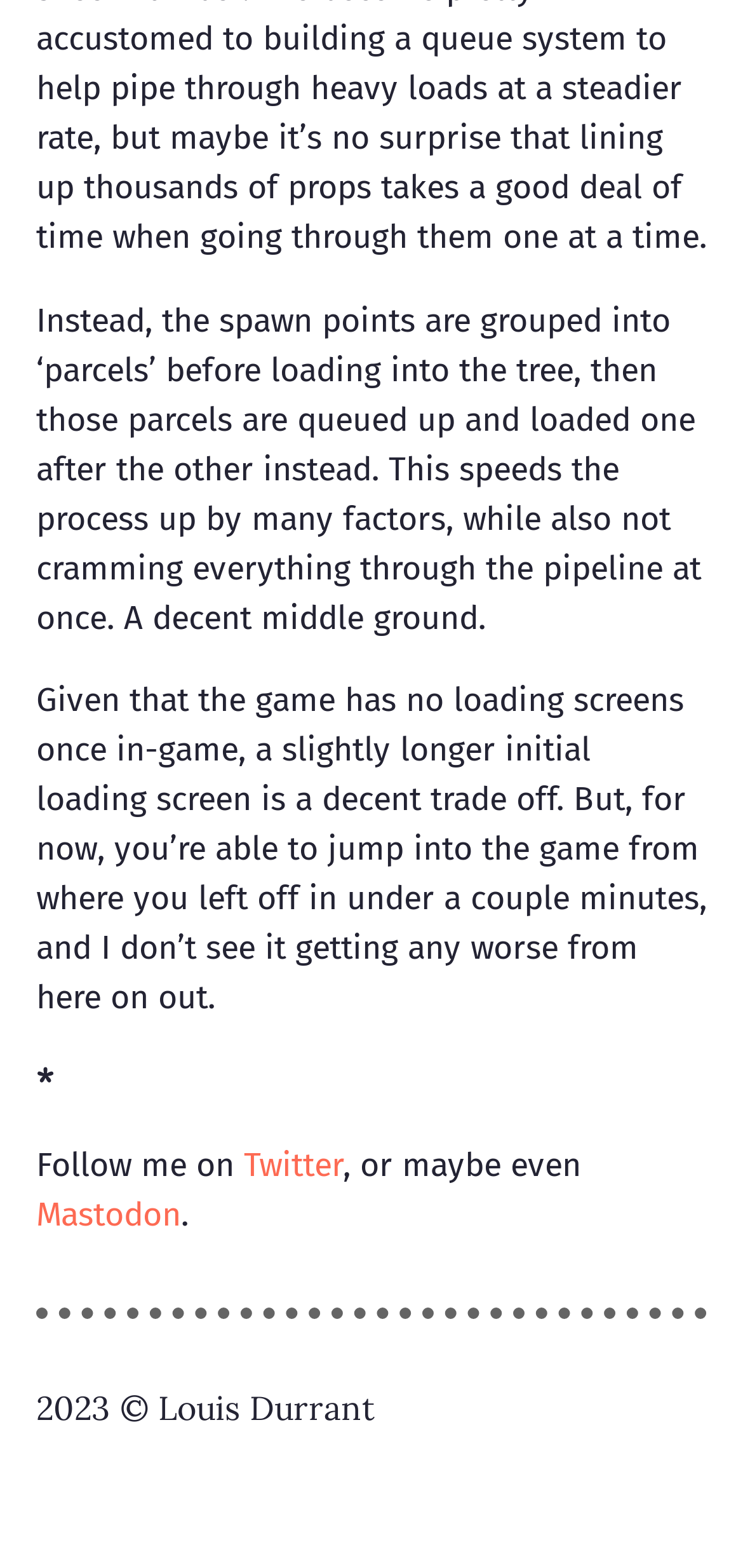Find the bounding box of the web element that fits this description: "Twitter".

[0.328, 0.731, 0.462, 0.756]